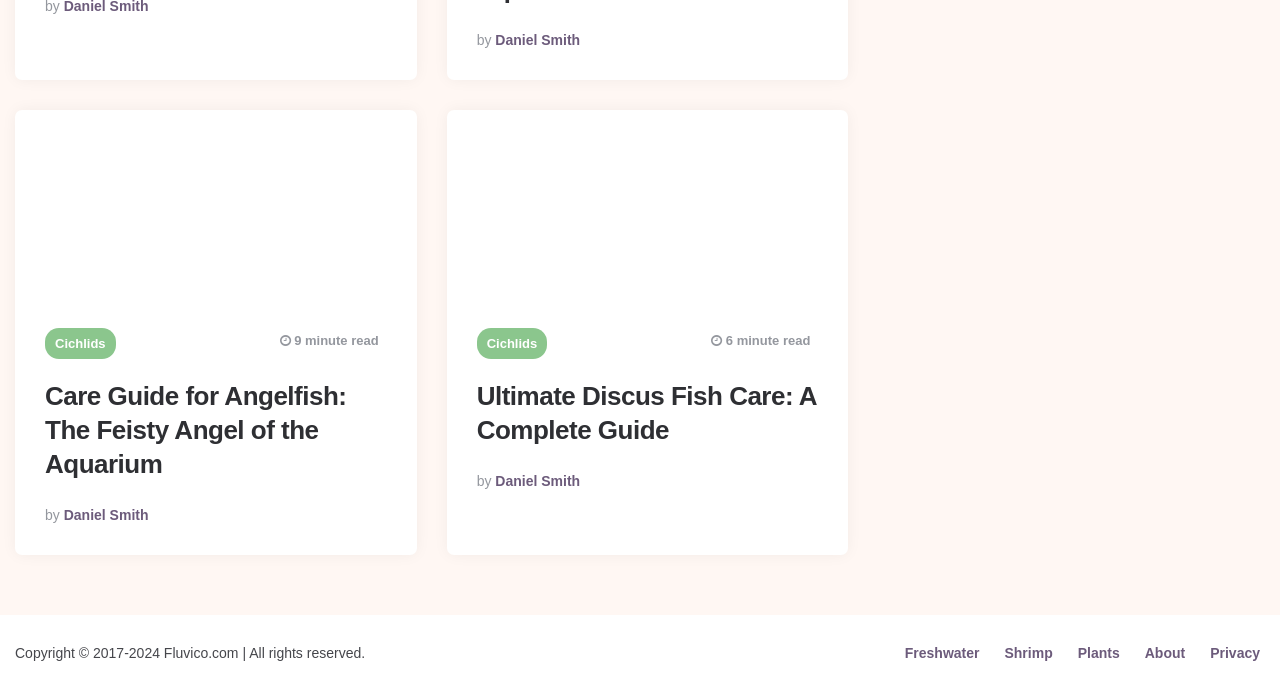Please identify the bounding box coordinates of the region to click in order to complete the given instruction: "View the 'Discus fish feature' image". The coordinates should be four float numbers between 0 and 1, i.e., [left, top, right, bottom].

[0.349, 0.159, 0.663, 0.491]